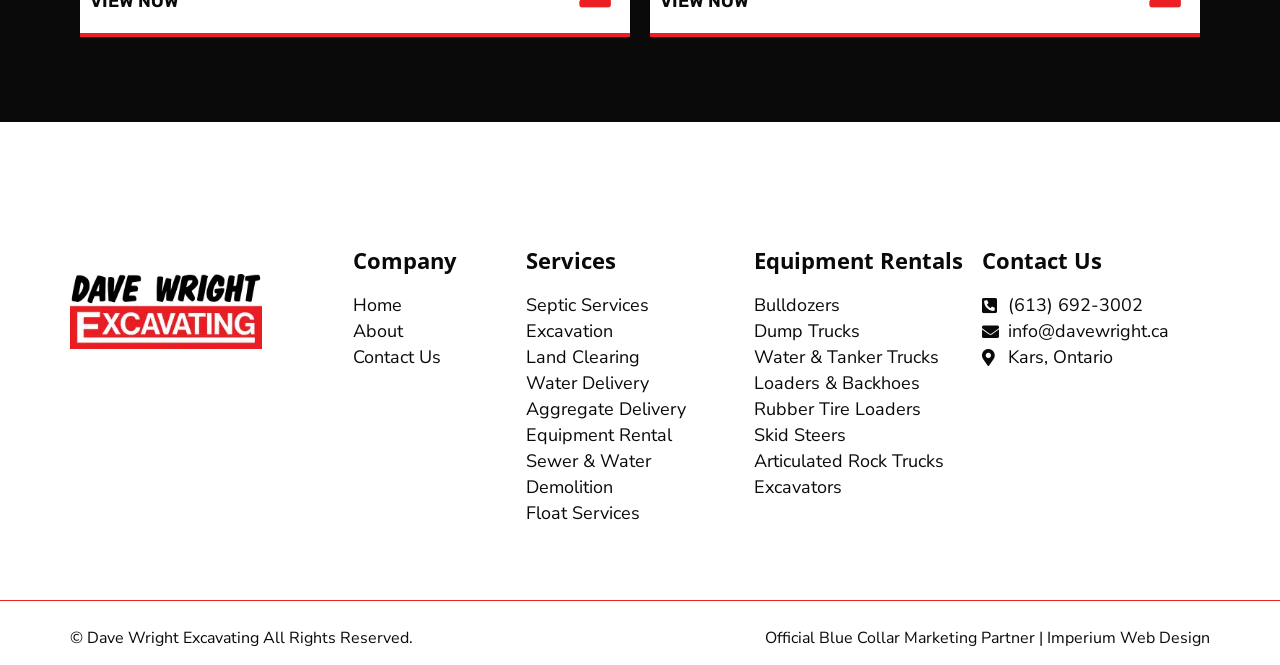Identify the bounding box coordinates of the clickable region necessary to fulfill the following instruction: "Click to read more reviews". The bounding box coordinates should be four float numbers between 0 and 1, i.e., [left, top, right, bottom].

None